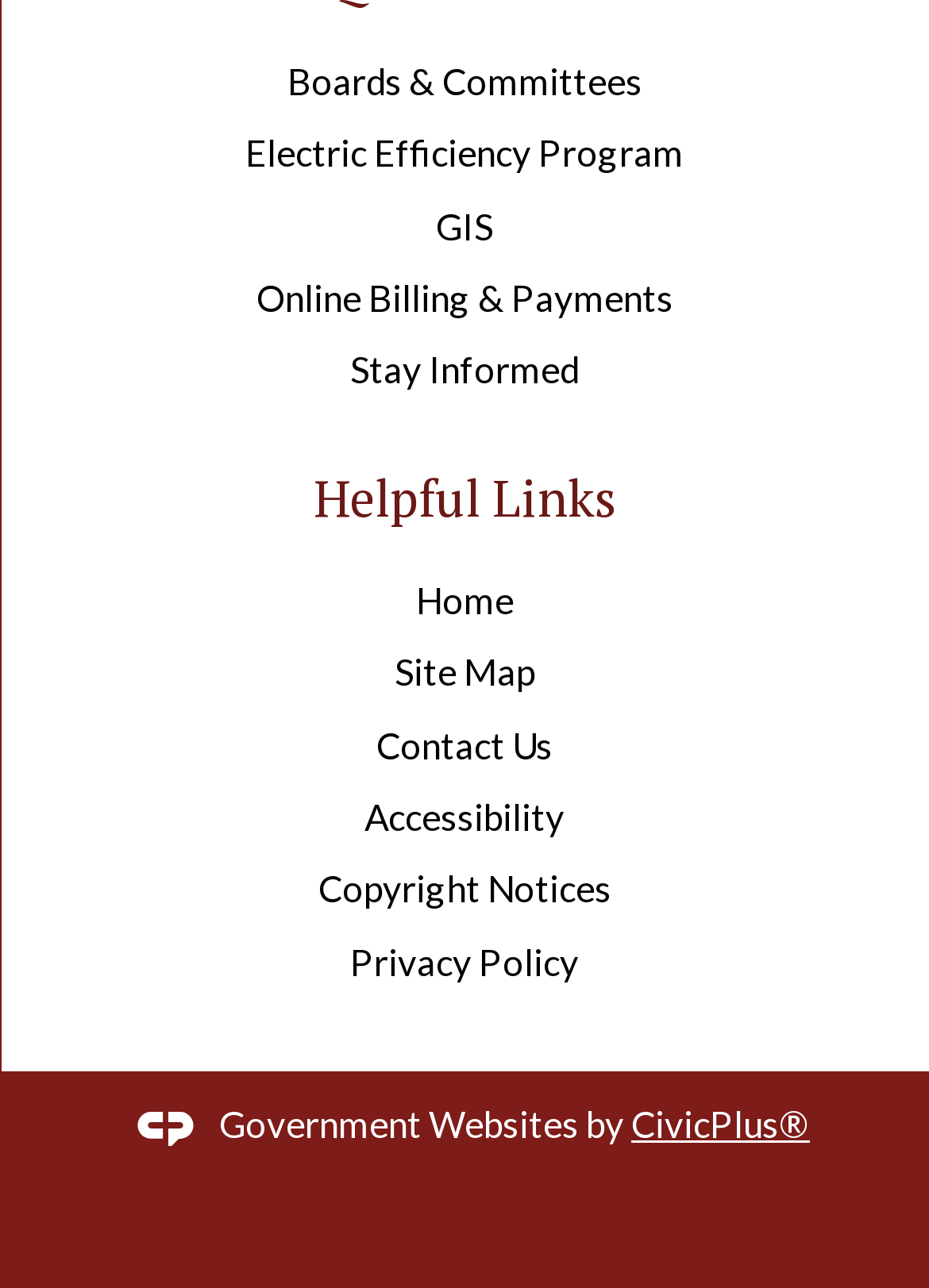Please determine the bounding box coordinates of the area that needs to be clicked to complete this task: 'Go to Home'. The coordinates must be four float numbers between 0 and 1, formatted as [left, top, right, bottom].

[0.447, 0.449, 0.553, 0.482]